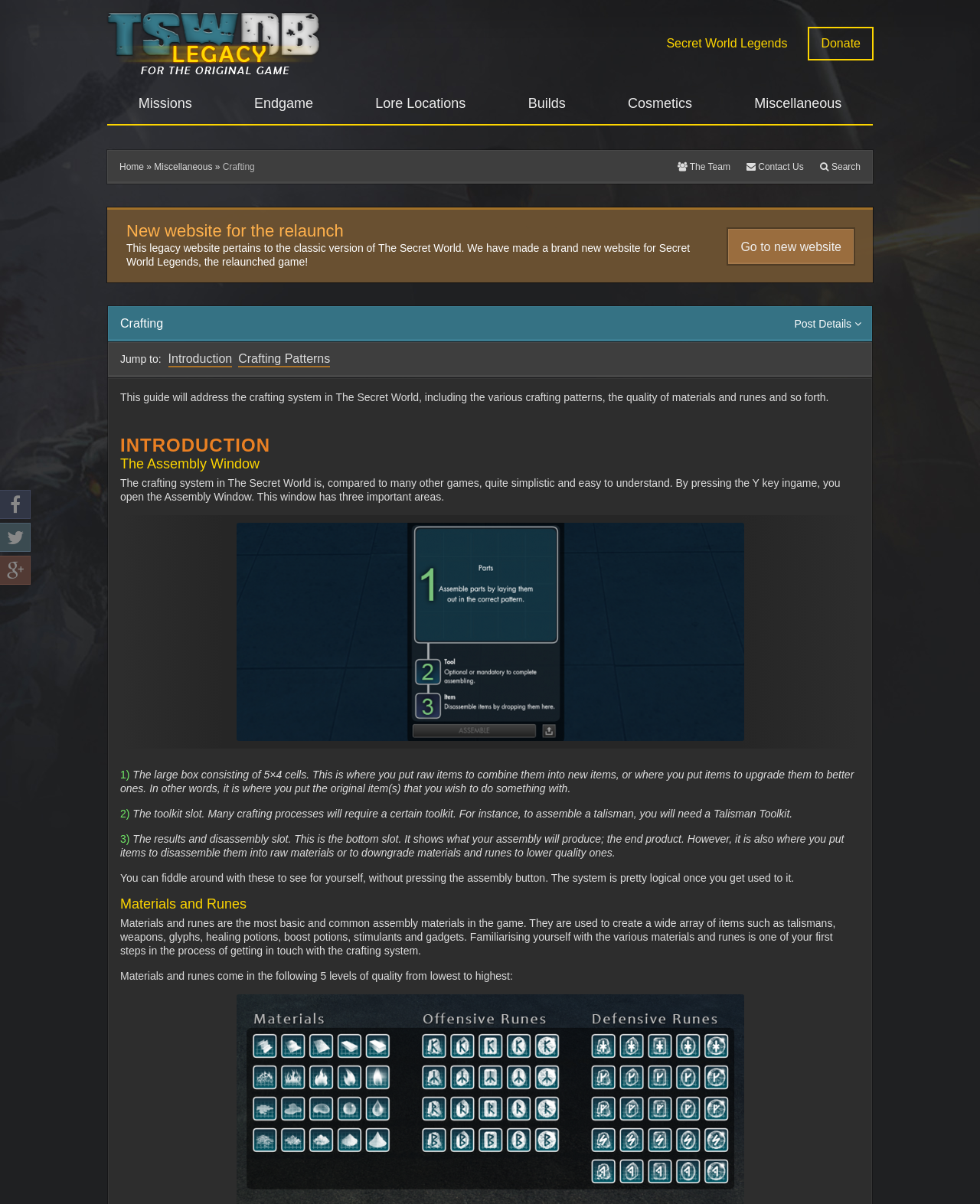Please identify the bounding box coordinates of the region to click in order to complete the task: "Visit the 'Crafting Patterns' page". The coordinates must be four float numbers between 0 and 1, specified as [left, top, right, bottom].

[0.243, 0.292, 0.337, 0.305]